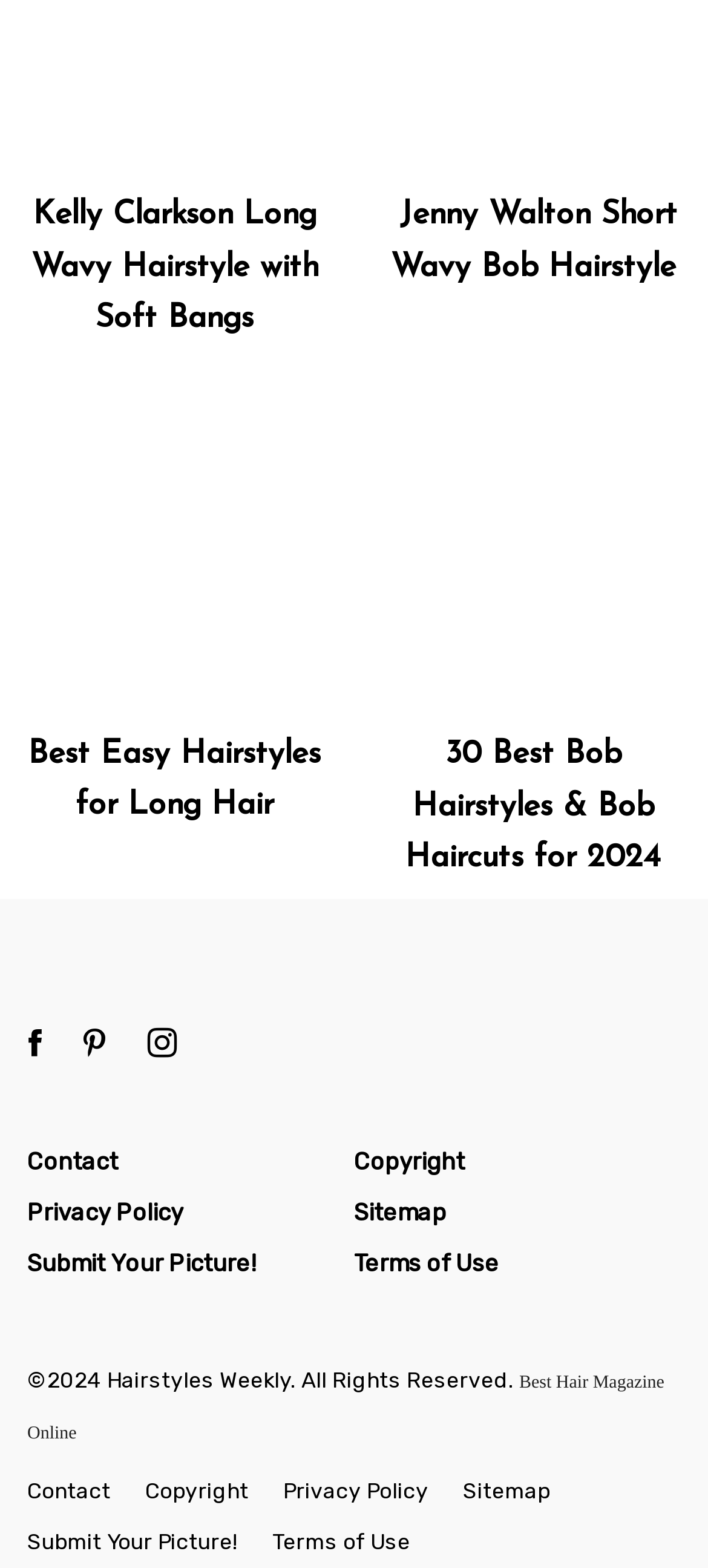Identify the bounding box coordinates of the element that should be clicked to fulfill this task: "Go to the homepage". The coordinates should be provided as four float numbers between 0 and 1, i.e., [left, top, right, bottom].

[0.038, 0.608, 0.962, 0.644]